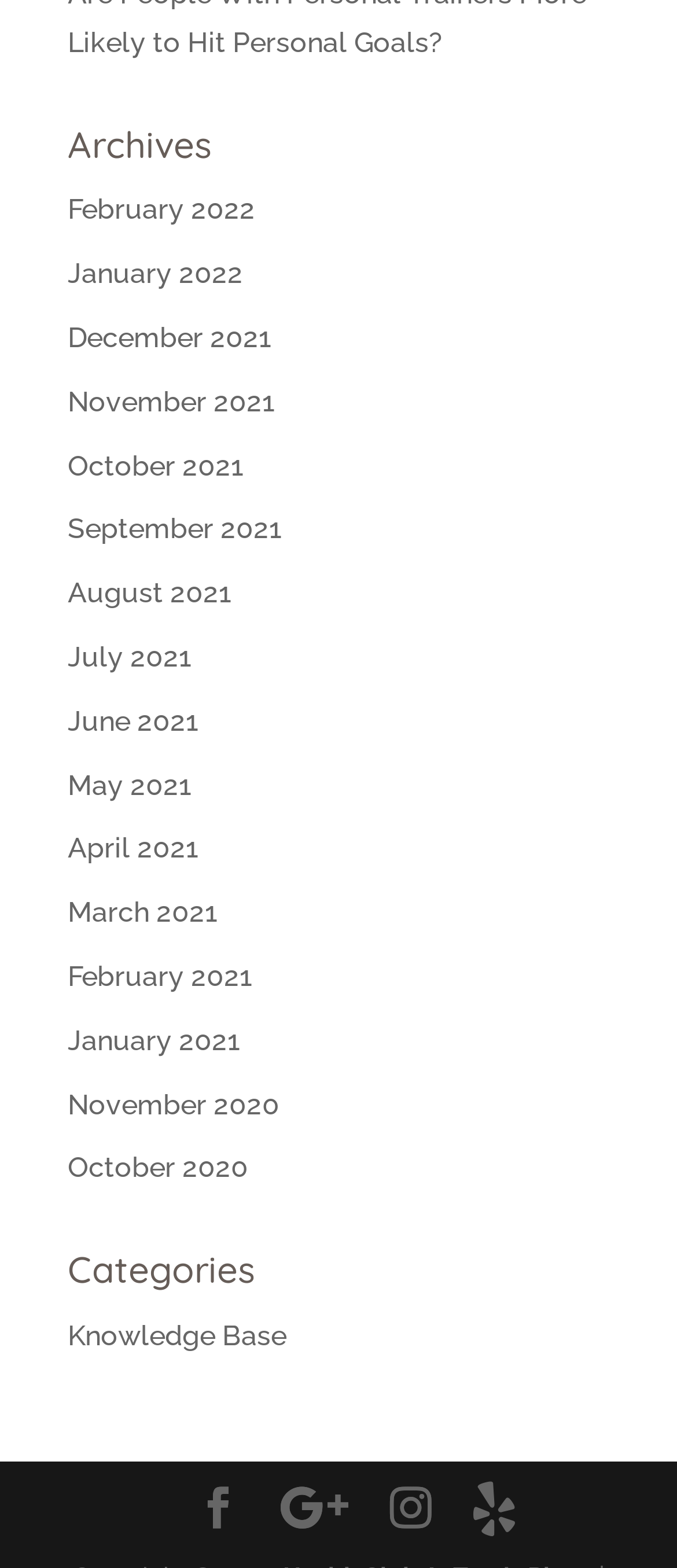What is the earliest month listed in the archives?
Using the image as a reference, answer the question with a short word or phrase.

November 2020